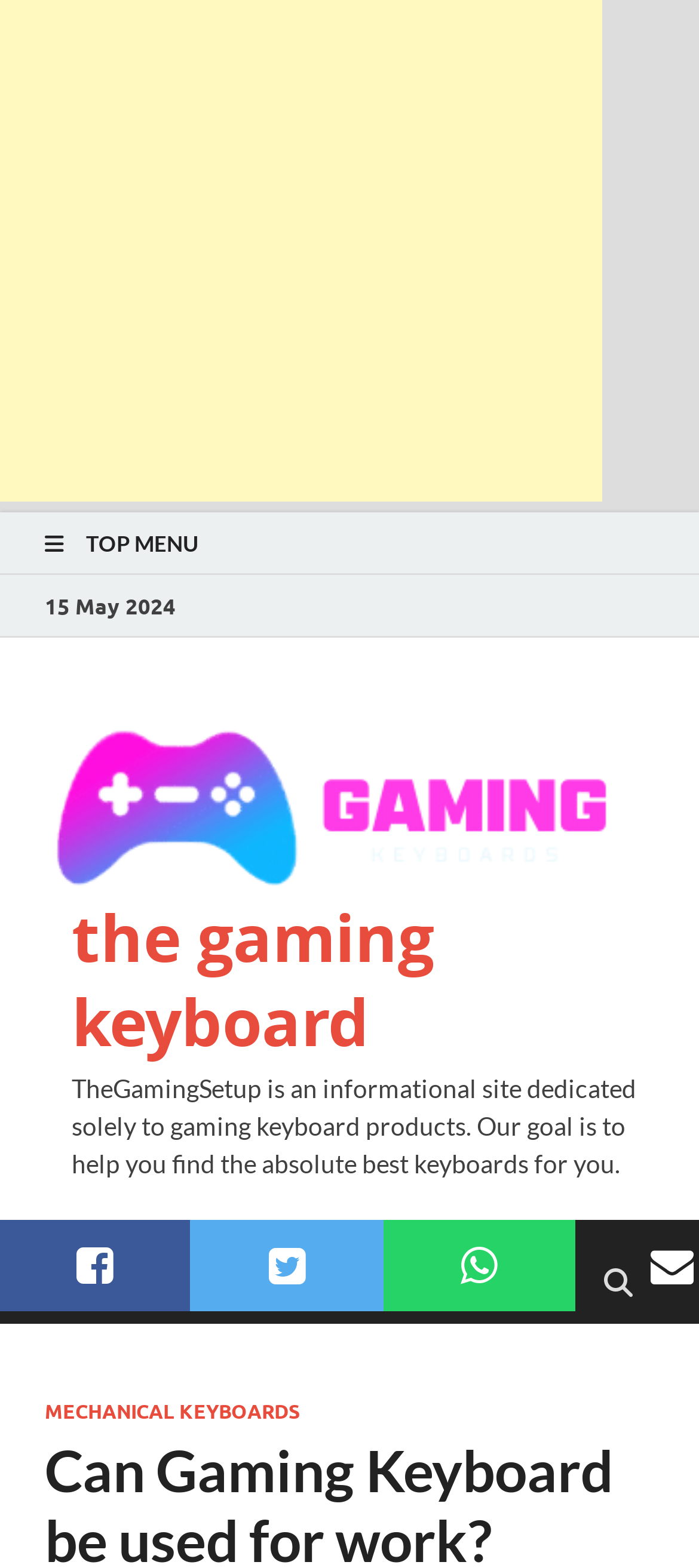Provide the bounding box coordinates of the HTML element described by the text: "Main Menu".

[0.077, 0.792, 0.436, 0.844]